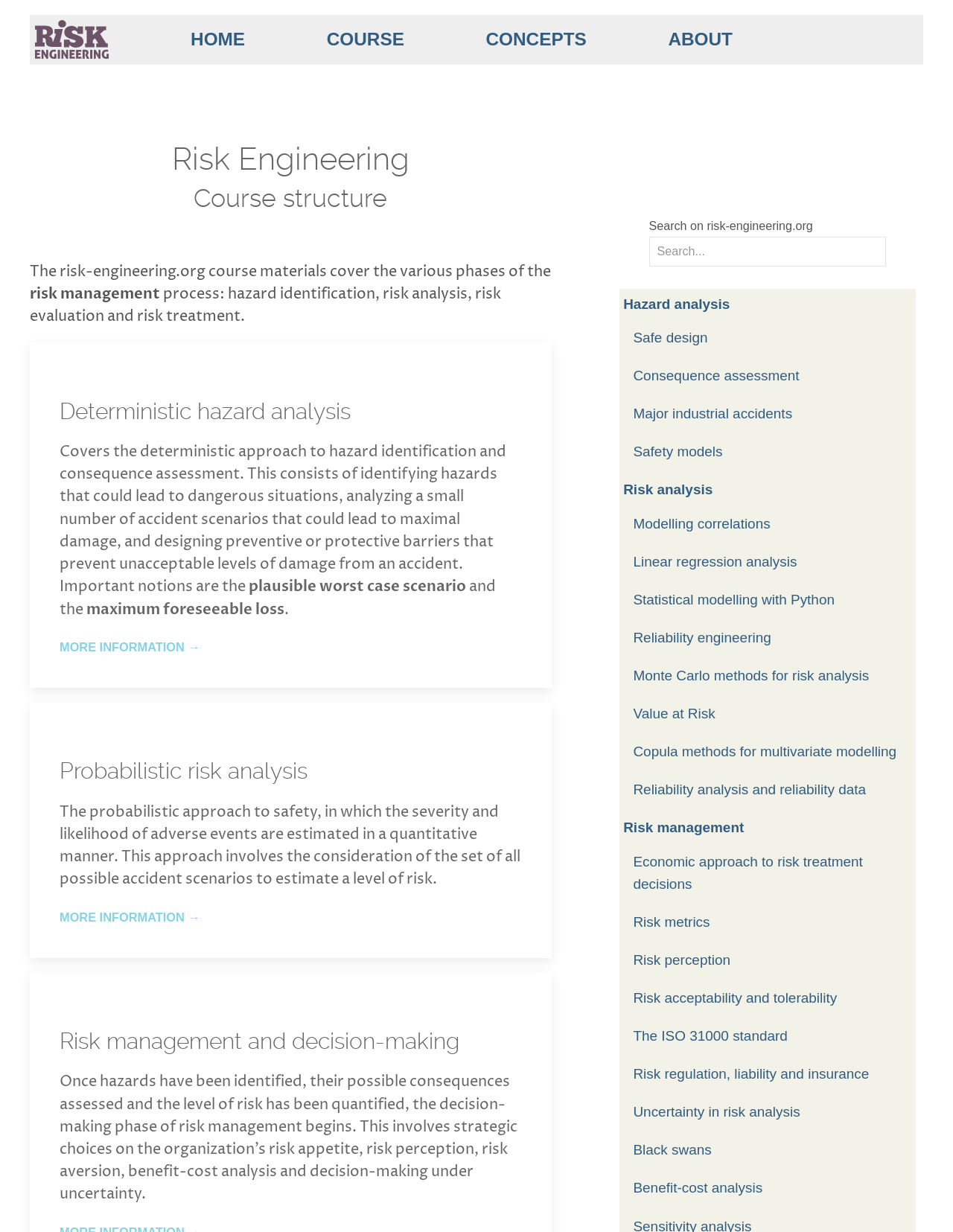Please find the main title text of this webpage.

Risk Engineering
Course structure